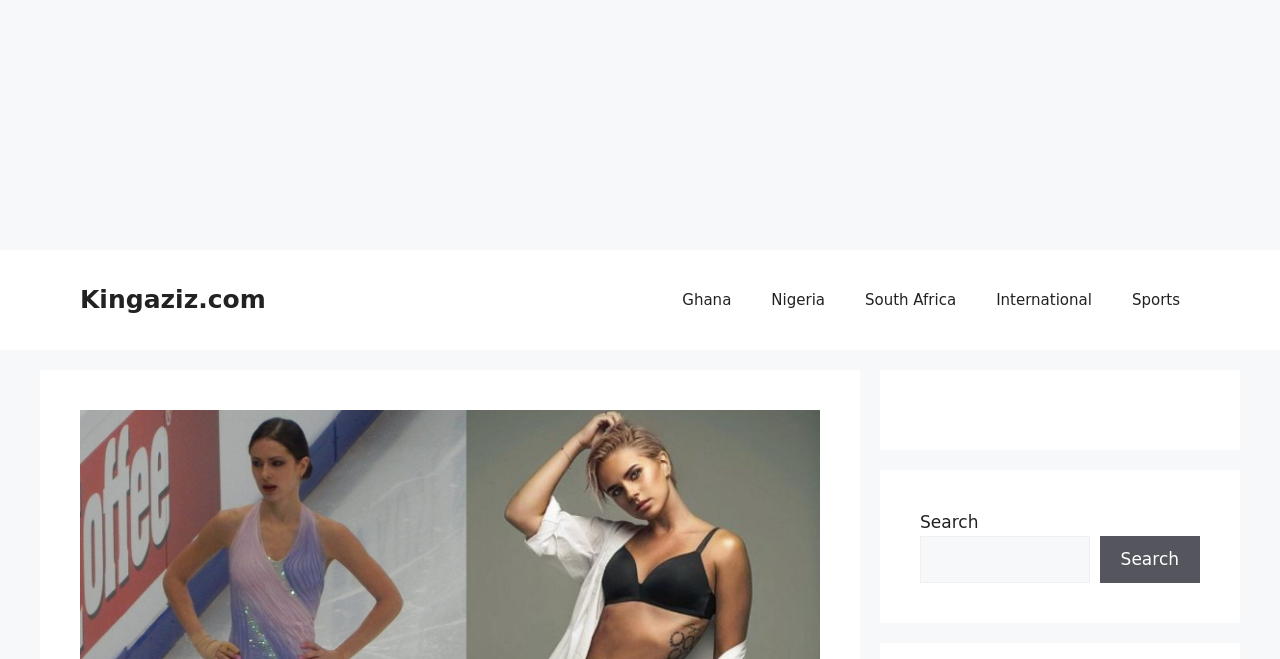Please find the bounding box coordinates of the element that you should click to achieve the following instruction: "go to Sports". The coordinates should be presented as four float numbers between 0 and 1: [left, top, right, bottom].

[0.869, 0.41, 0.938, 0.501]